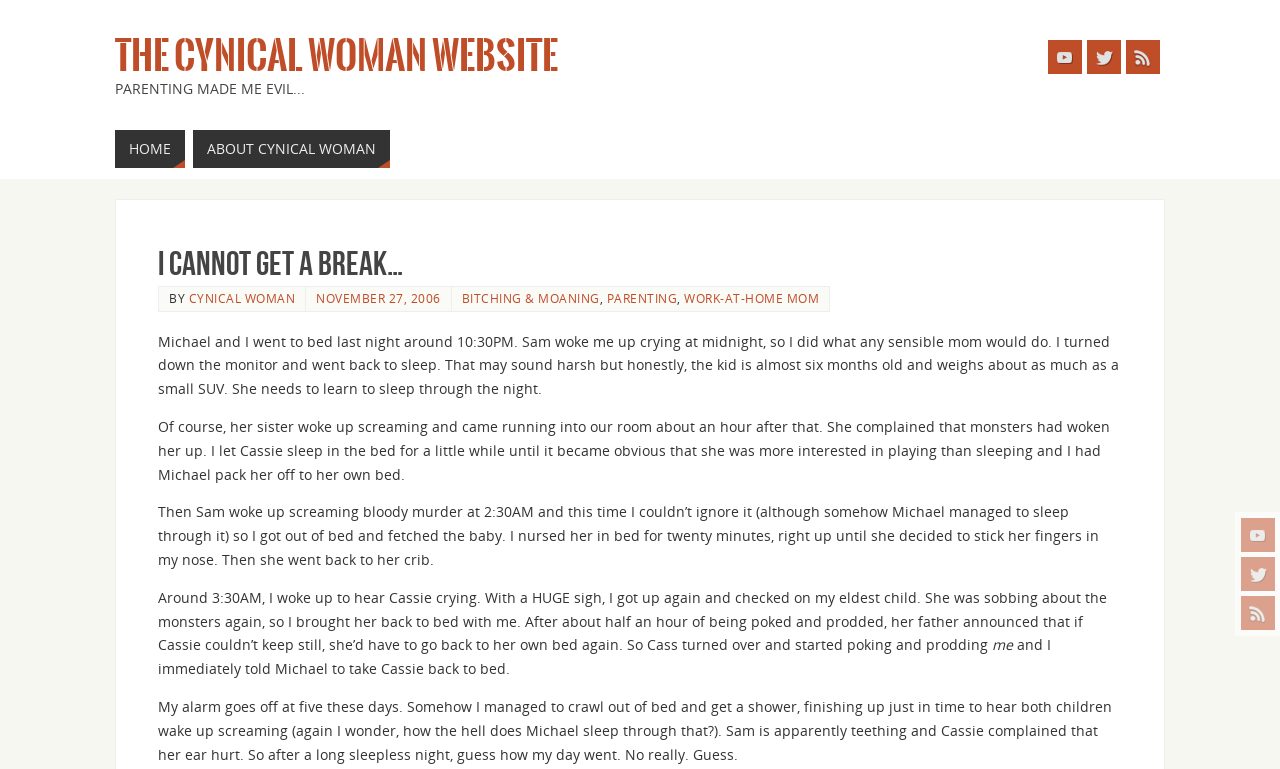Could you specify the bounding box coordinates for the clickable section to complete the following instruction: "Check the RSS feed"?

[0.97, 0.775, 0.996, 0.819]